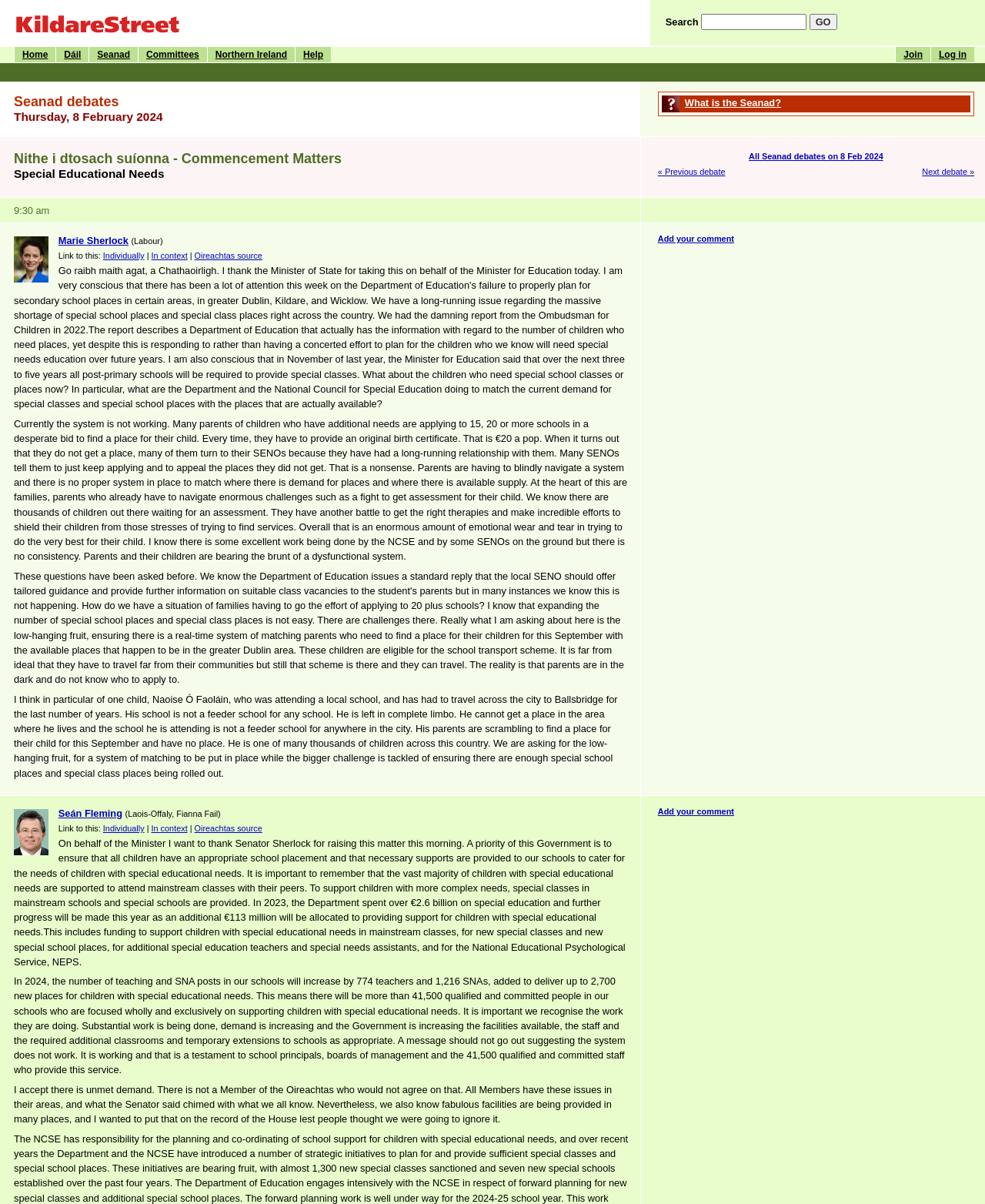Who is the Senator who raised the matter of Special Educational Needs?
Make sure to answer the question with a detailed and comprehensive explanation.

I found the answer by looking at the text 'Photo of Marie Sherlock Marie Sherlock' which is linked to the image of Marie Sherlock, and then I saw that she is the one who raised the matter of Special Educational Needs in the debate.